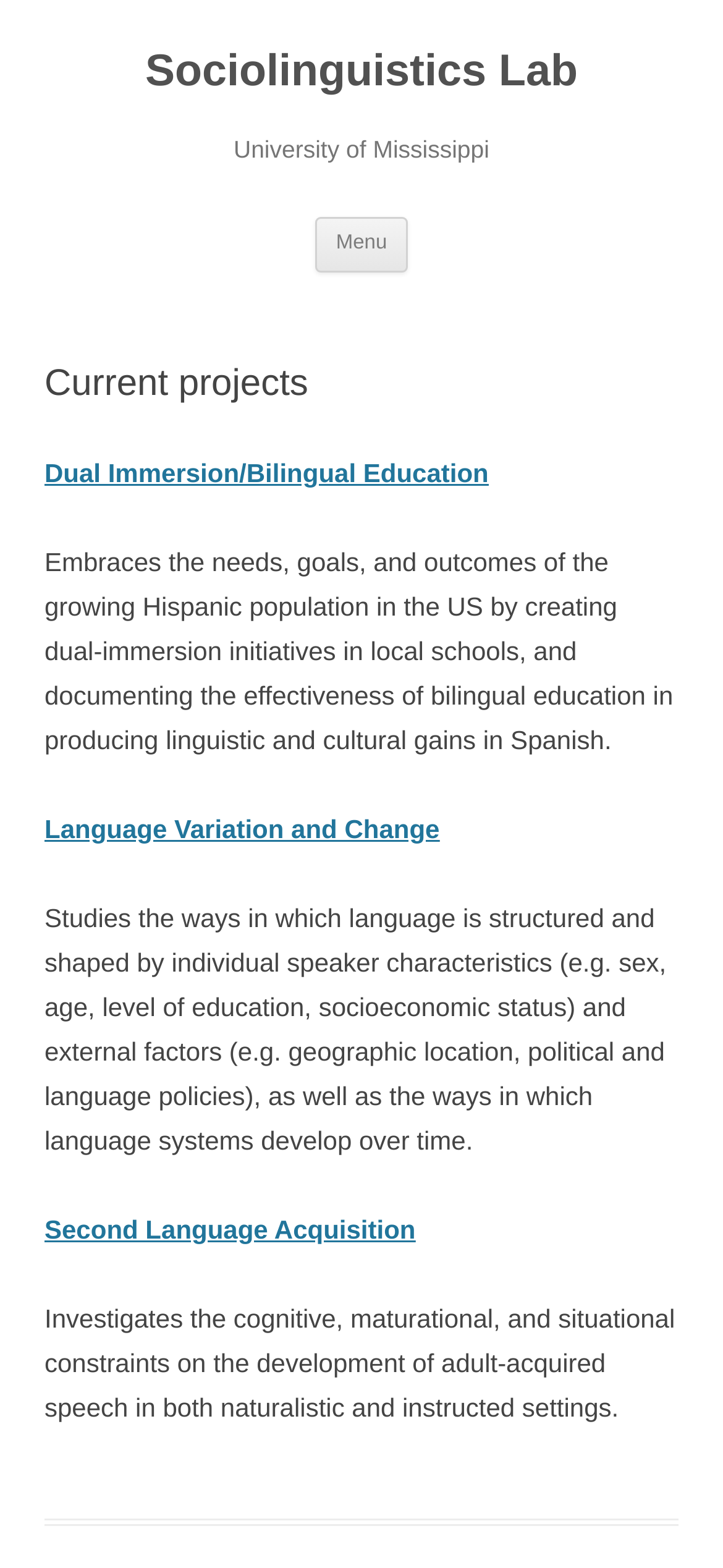How many projects are listed on this page?
Based on the visual details in the image, please answer the question thoroughly.

By examining the links and static text elements under the 'Current projects' header, we can count three projects: 'Dual Immersion/Bilingual Education', 'Language Variation and Change', and 'Second Language Acquisition'.